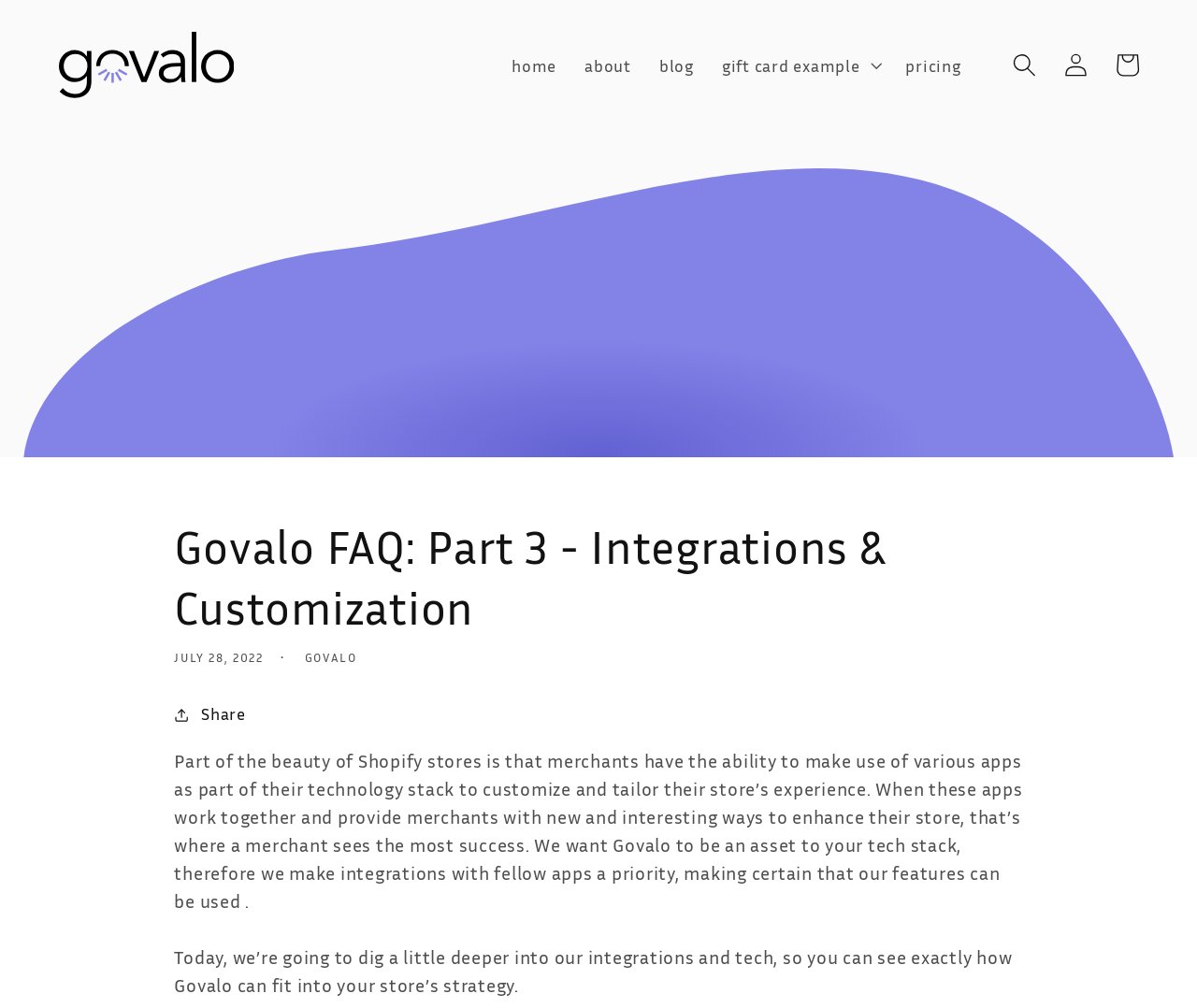Determine the bounding box coordinates for the element that should be clicked to follow this instruction: "log in to account". The coordinates should be given as four float numbers between 0 and 1, in the format [left, top, right, bottom].

[0.877, 0.039, 0.92, 0.09]